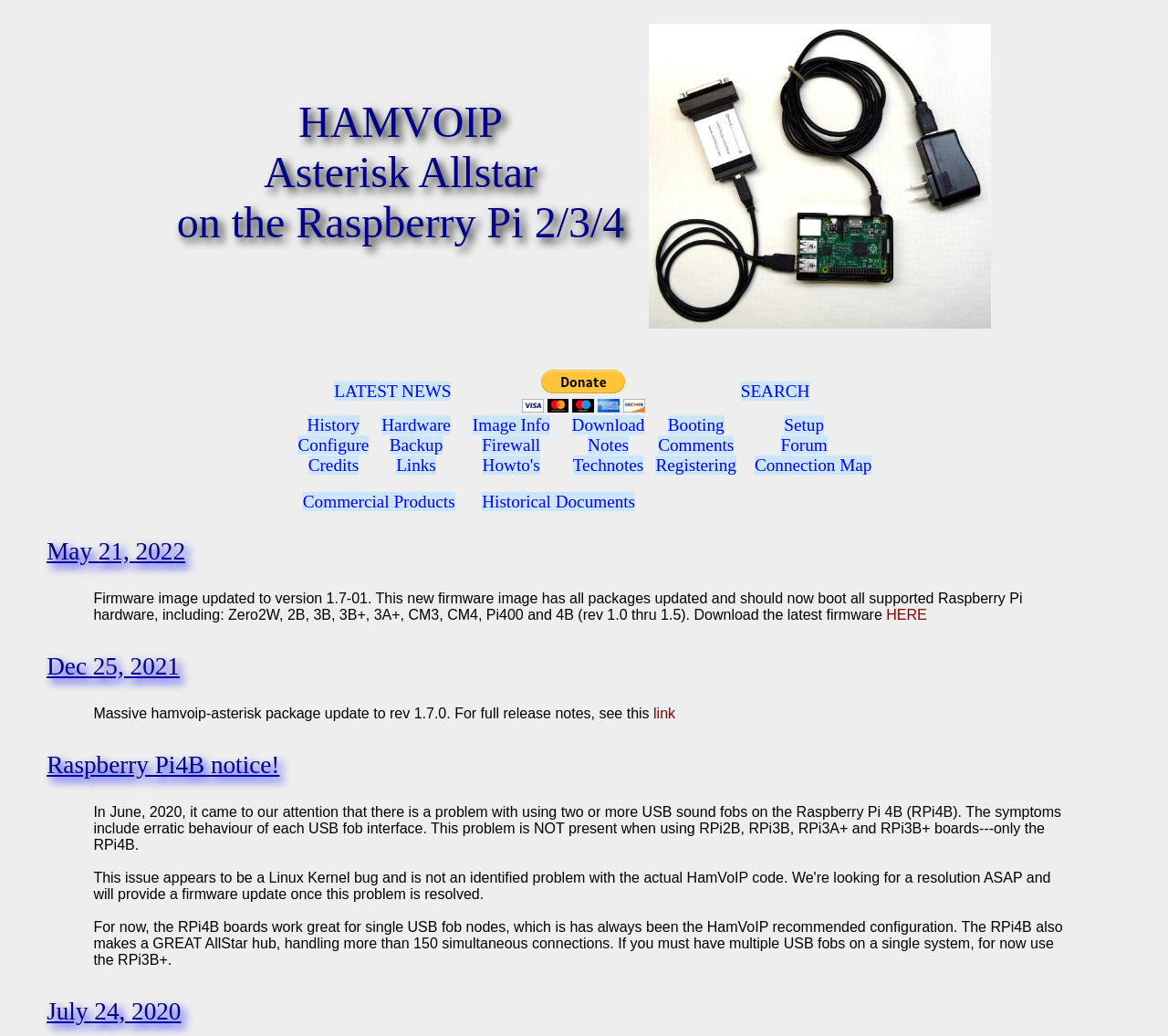Provide a short answer to the following question with just one word or phrase: How many columns are in the first table?

2